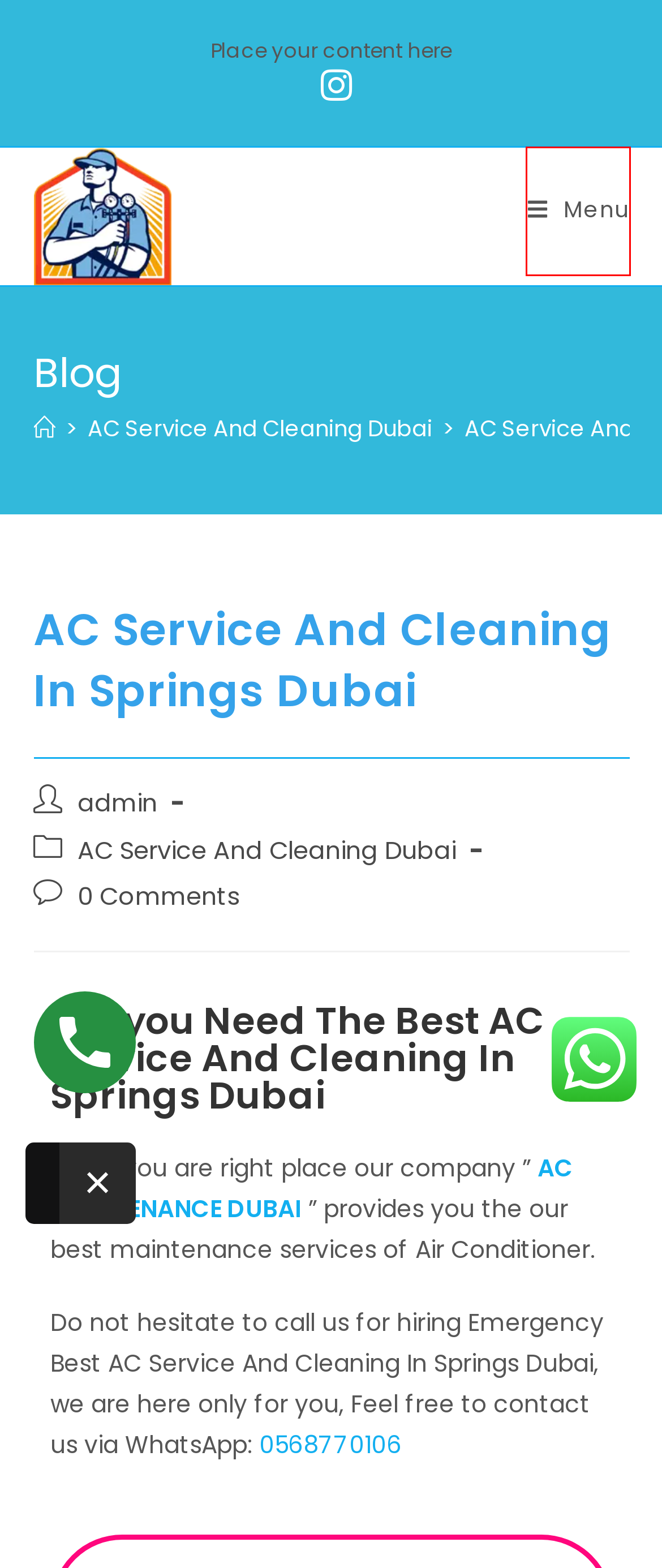A screenshot of a webpage is given, marked with a red bounding box around a UI element. Please select the most appropriate webpage description that fits the new page after clicking the highlighted element. Here are the candidates:
A. September 2022 - AC Dubai Maintenance
B. Split AC Repair In JBR Archives - AC Dubai Maintenance
C. AC Service And Cleaning Dubai Archives - AC Dubai Maintenance
D. Blog Archives - AC Dubai Maintenance
E. Best 24/7 AC Maintenance Dubai & AC Duct Services 0568770106
F. Emergency Plumber Dubai - Best Plumber Service 0568770106
G. AC Service In Remraam Dubai 0568770106 | Best AC Technician
H. Arabian Ranches Dubai Archives 0568770106

E